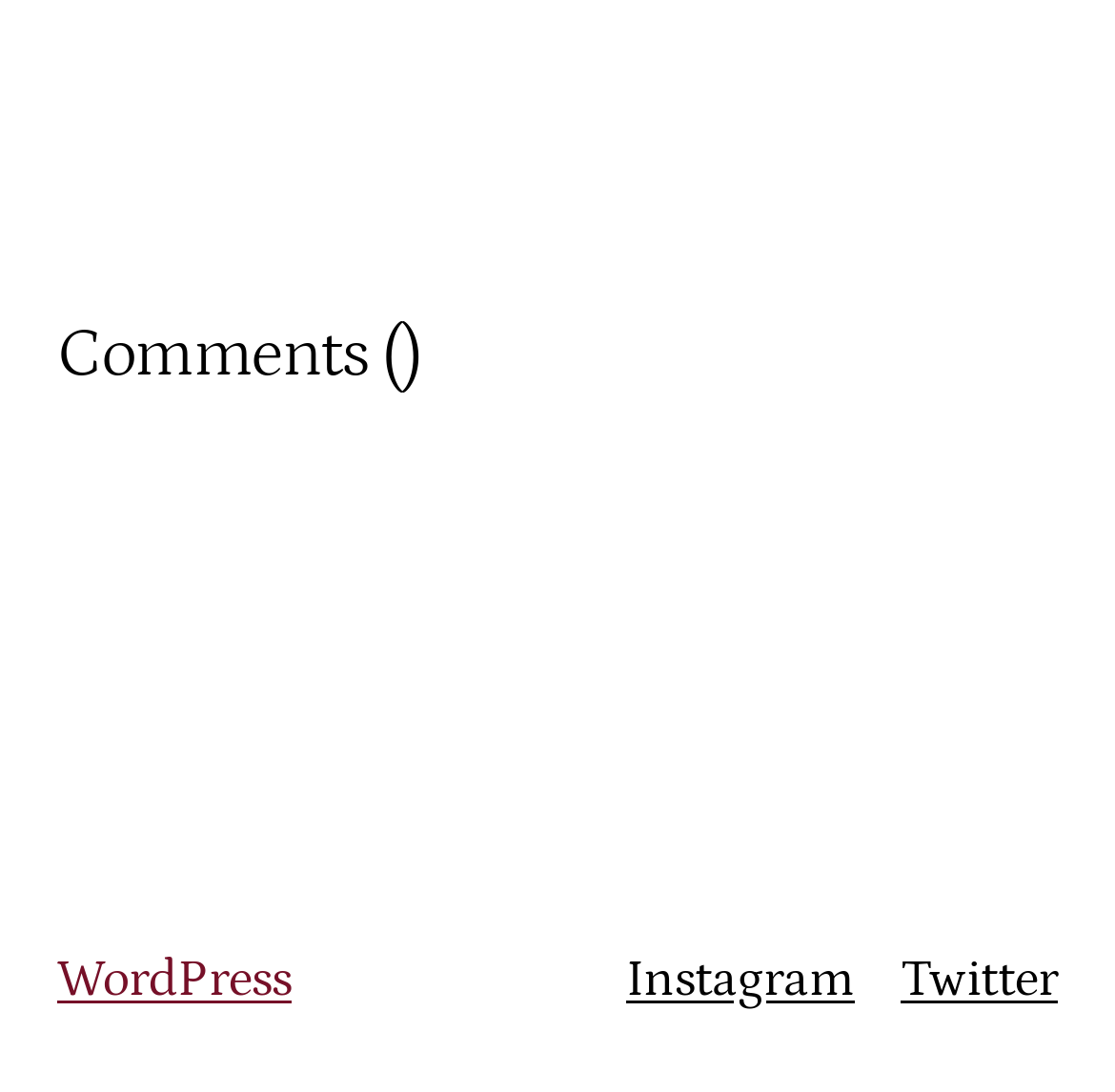Identify the bounding box for the UI element described as: "Instagram". Ensure the coordinates are four float numbers between 0 and 1, formatted as [left, top, right, bottom].

[0.562, 0.873, 0.767, 0.925]